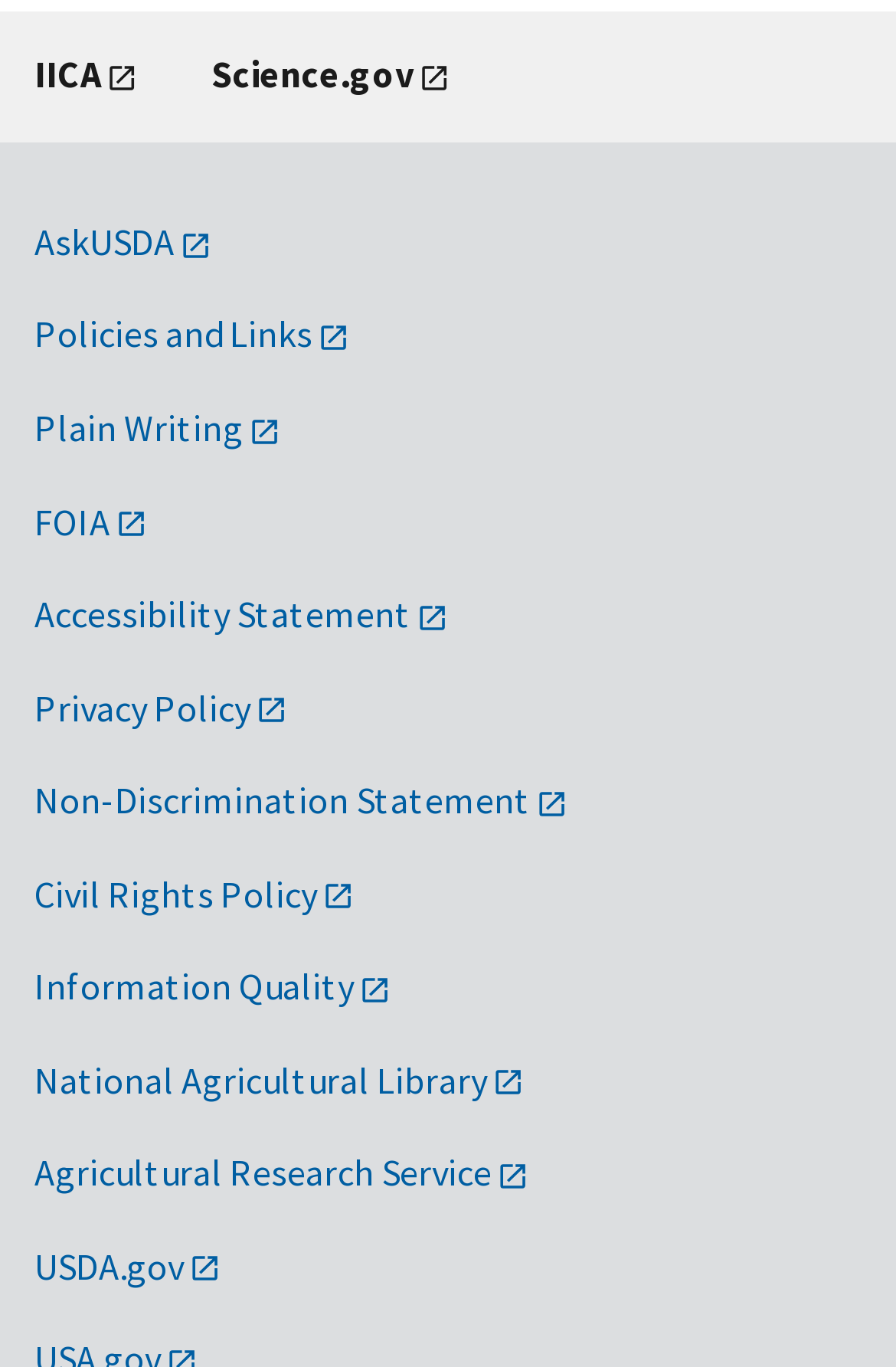Answer the question using only one word or a concise phrase: How many government links are provided?

15